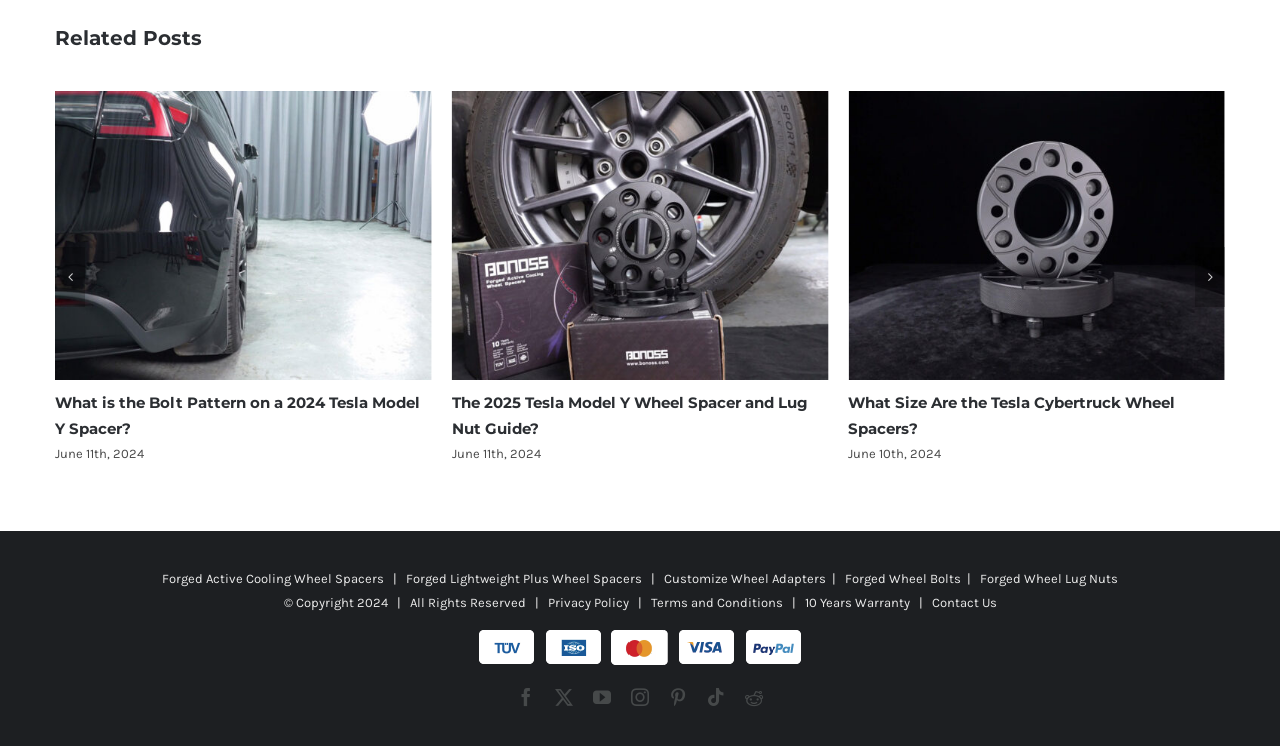What is the company's social media platform with a logo that resembles a 'X'?
Using the visual information, reply with a single word or short phrase.

X